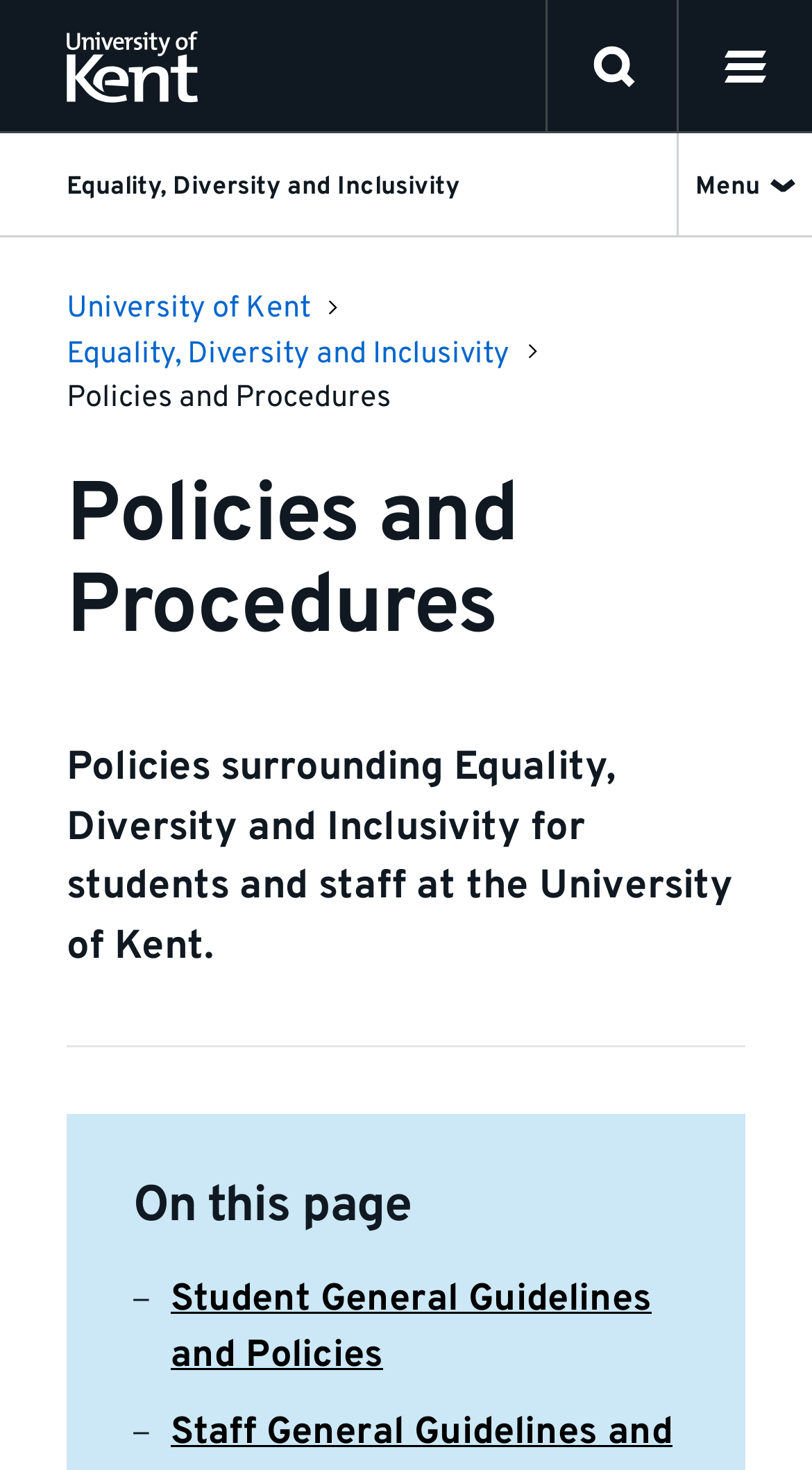Locate the UI element described by University of Kent in the provided webpage screenshot. Return the bounding box coordinates in the format (top-left x, top-left y, bottom-right x, bottom-right y), ensuring all values are between 0 and 1.

[0.082, 0.197, 0.426, 0.224]